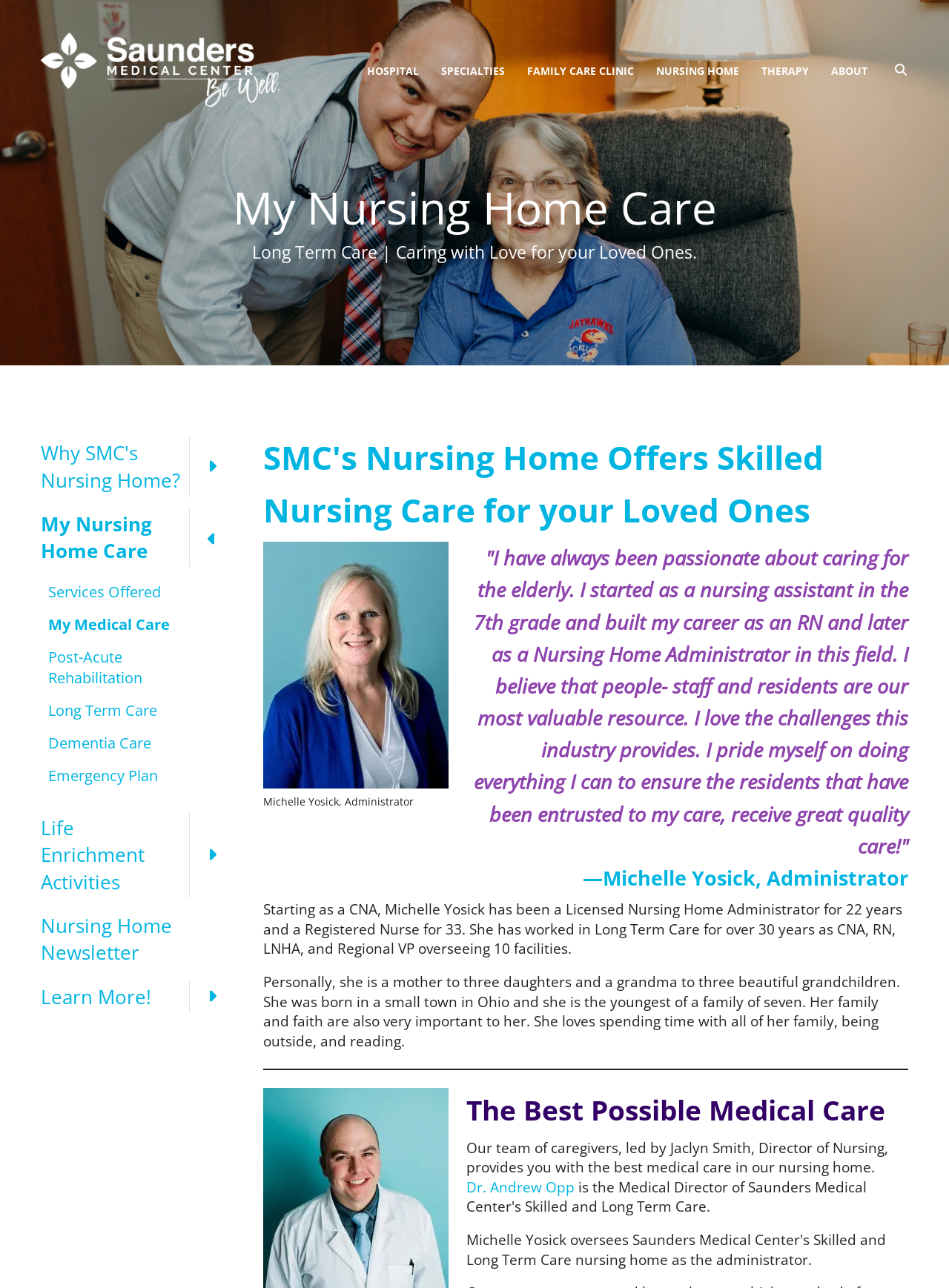Please determine the bounding box coordinates of the section I need to click to accomplish this instruction: "Click the 'Saunders Medical Center' link".

[0.043, 0.047, 0.295, 0.059]